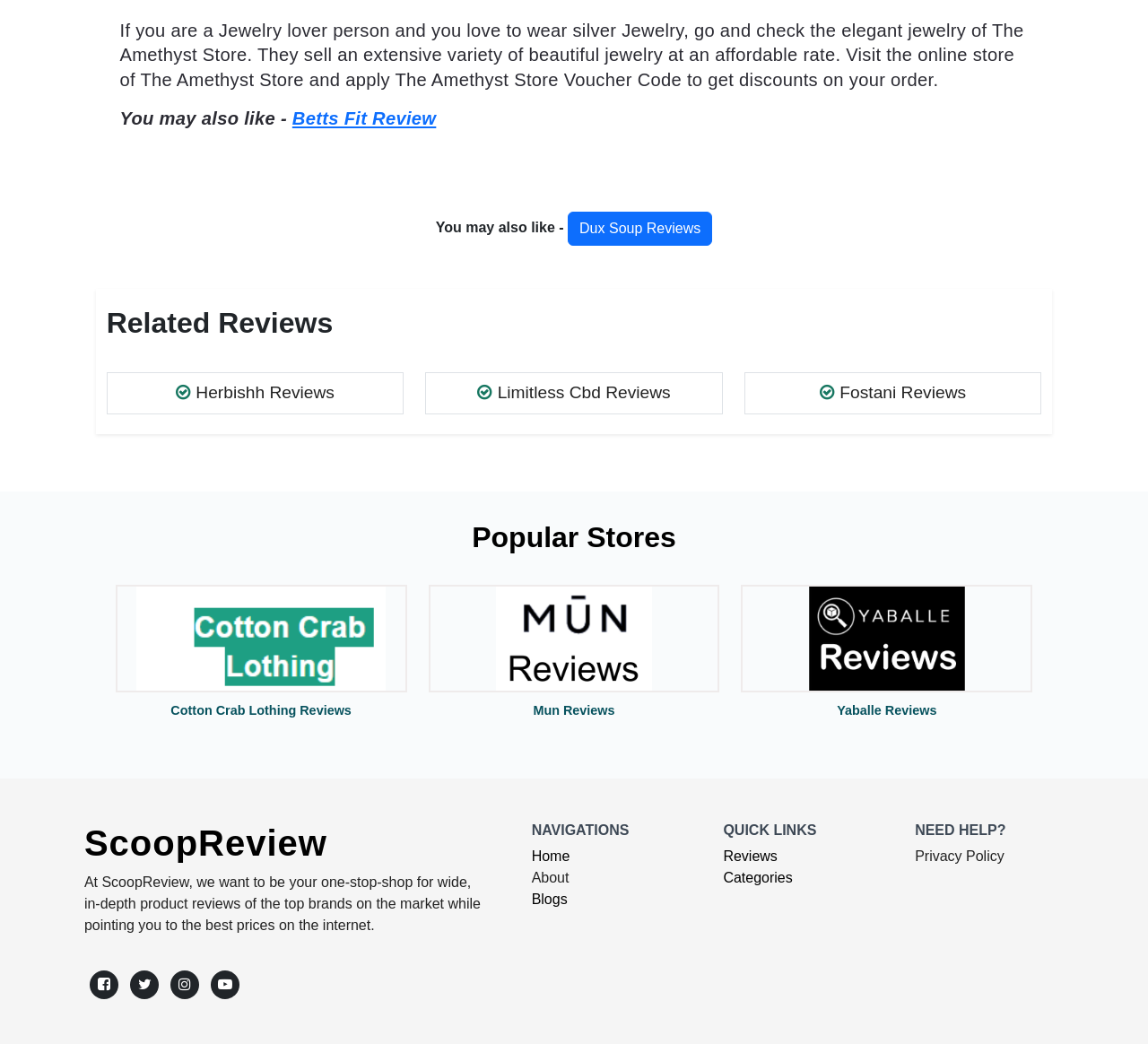Pinpoint the bounding box coordinates of the clickable element to carry out the following instruction: "Check out Herbishh Reviews."

[0.093, 0.364, 0.351, 0.389]